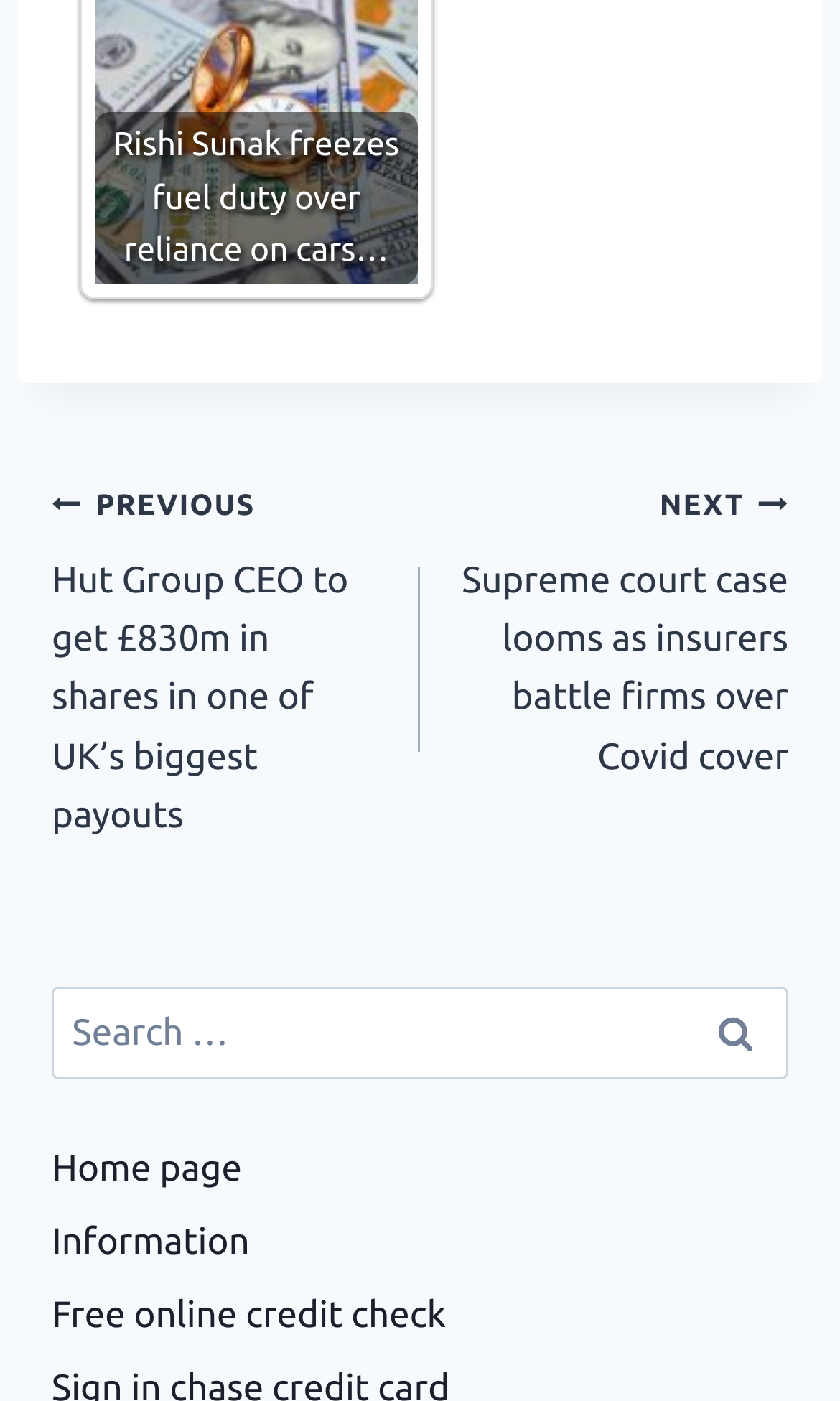Provide a single word or phrase to answer the given question: 
What is the text of the first link in the navigation?

PREVIOUS Hut Group CEO to get £830m in shares in one of UK’s biggest payouts